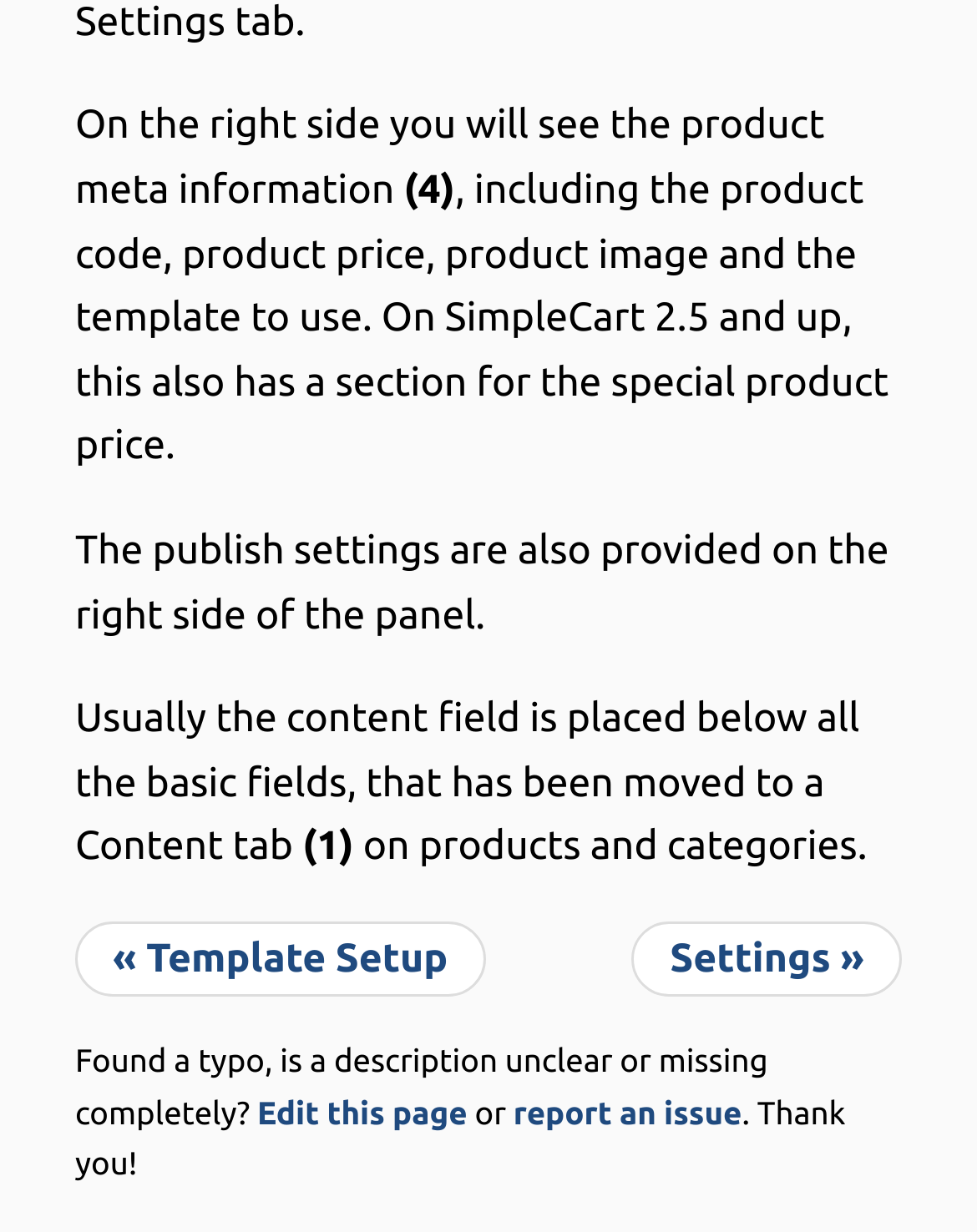Extract the bounding box coordinates for the described element: "« Template Setup". The coordinates should be represented as four float numbers between 0 and 1: [left, top, right, bottom].

[0.077, 0.748, 0.497, 0.81]